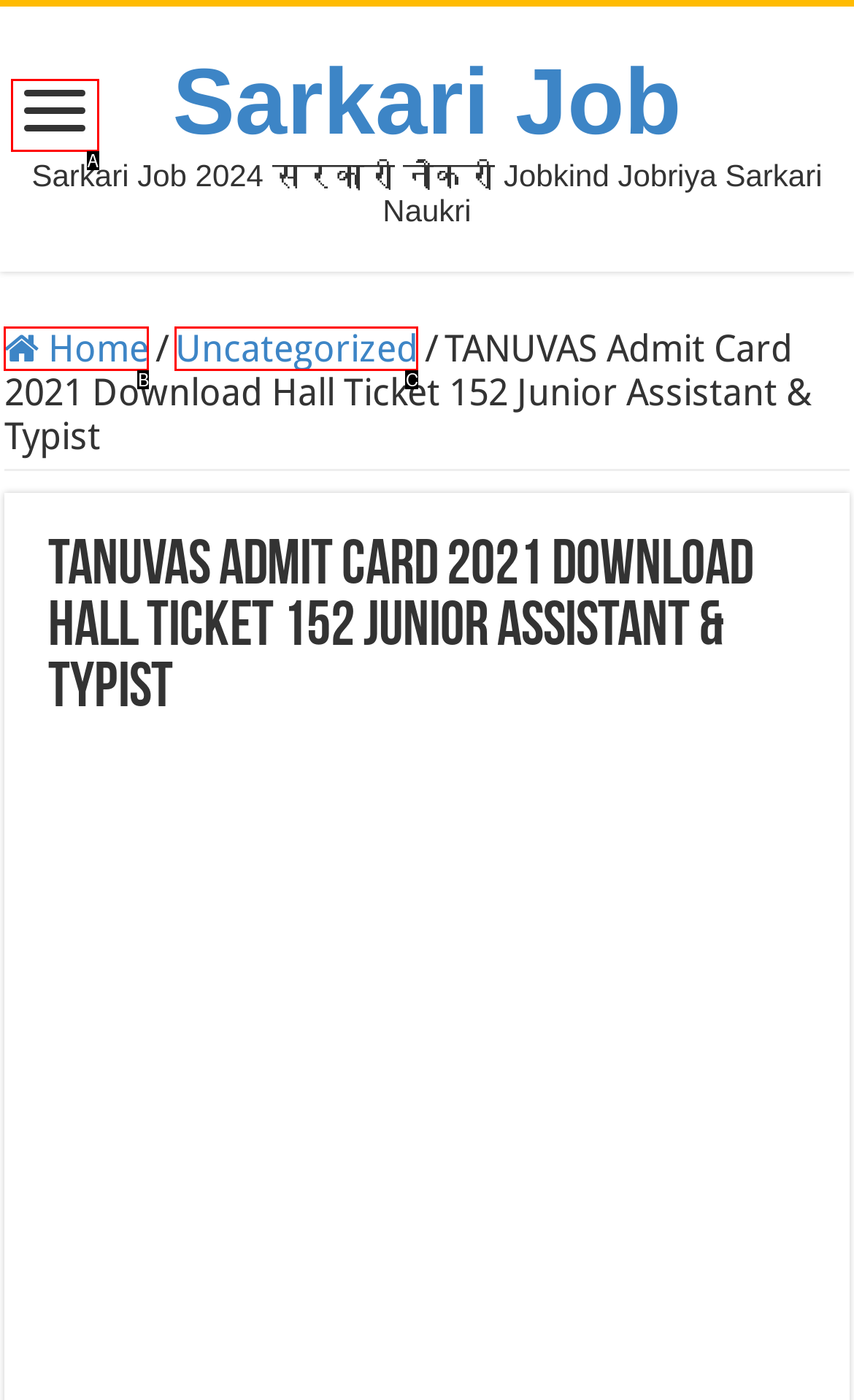Match the description: Uncategorized to the appropriate HTML element. Respond with the letter of your selected option.

C